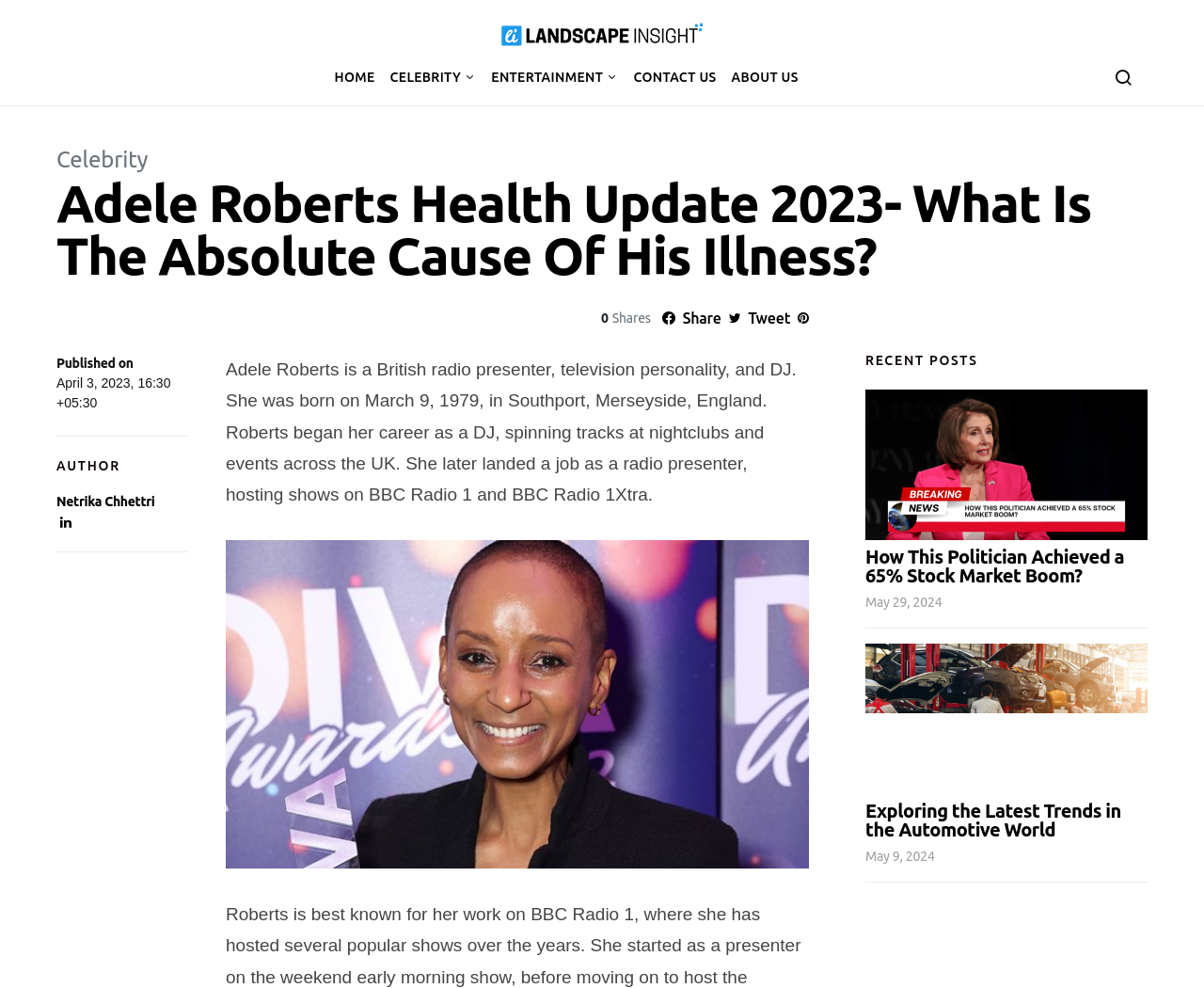Identify the bounding box coordinates for the region to click in order to carry out this instruction: "Read the article about Adele Roberts". Provide the coordinates using four float numbers between 0 and 1, formatted as [left, top, right, bottom].

[0.047, 0.179, 0.953, 0.286]